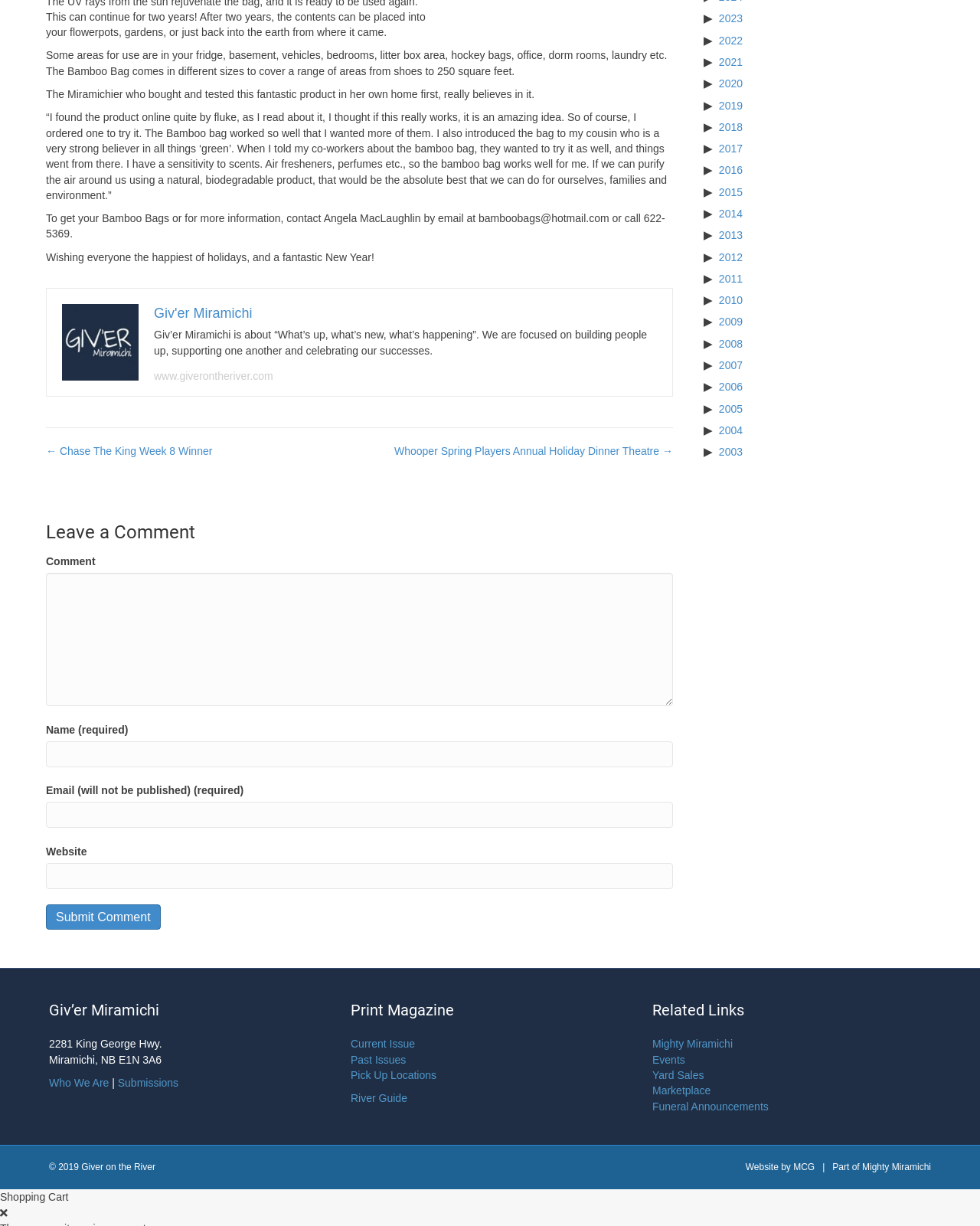Please analyze the image and give a detailed answer to the question:
What is the contact email for more information?

The contact email for more information about the Bamboo Bag is provided in the text as bamboobags@hotmail.com, which is linked to the text 'To get your Bamboo Bags or for more information, contact Angela MacLaughlin by email at'.